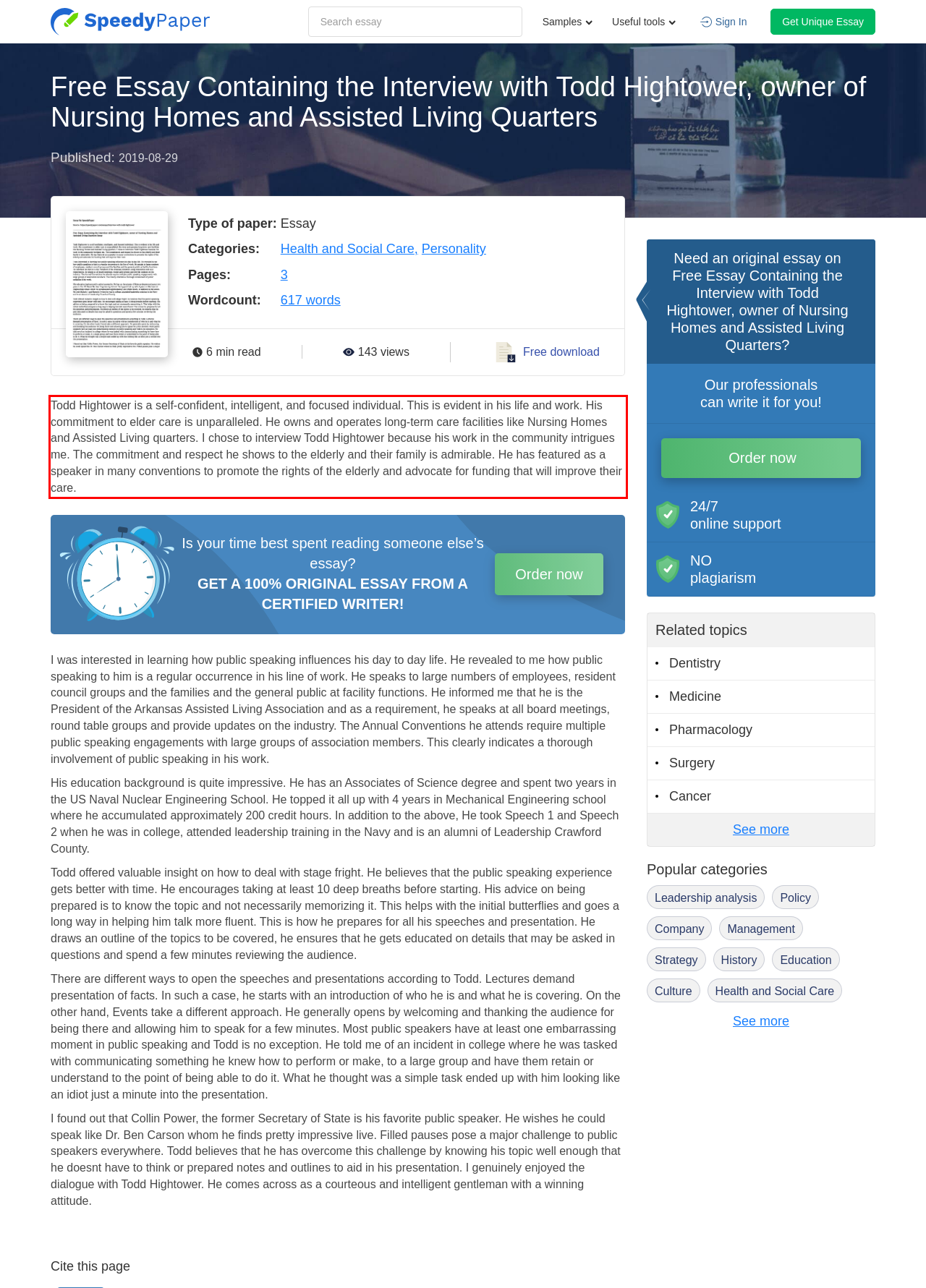From the given screenshot of a webpage, identify the red bounding box and extract the text content within it.

Todd Hightower is a self-confident, intelligent, and focused individual. This is evident in his life and work. His commitment to elder care is unparalleled. He owns and operates long-term care facilities like Nursing Homes and Assisted Living quarters. I chose to interview Todd Hightower because his work in the community intrigues me. The commitment and respect he shows to the elderly and their family is admirable. He has featured as a speaker in many conventions to promote the rights of the elderly and advocate for funding that will improve their care.